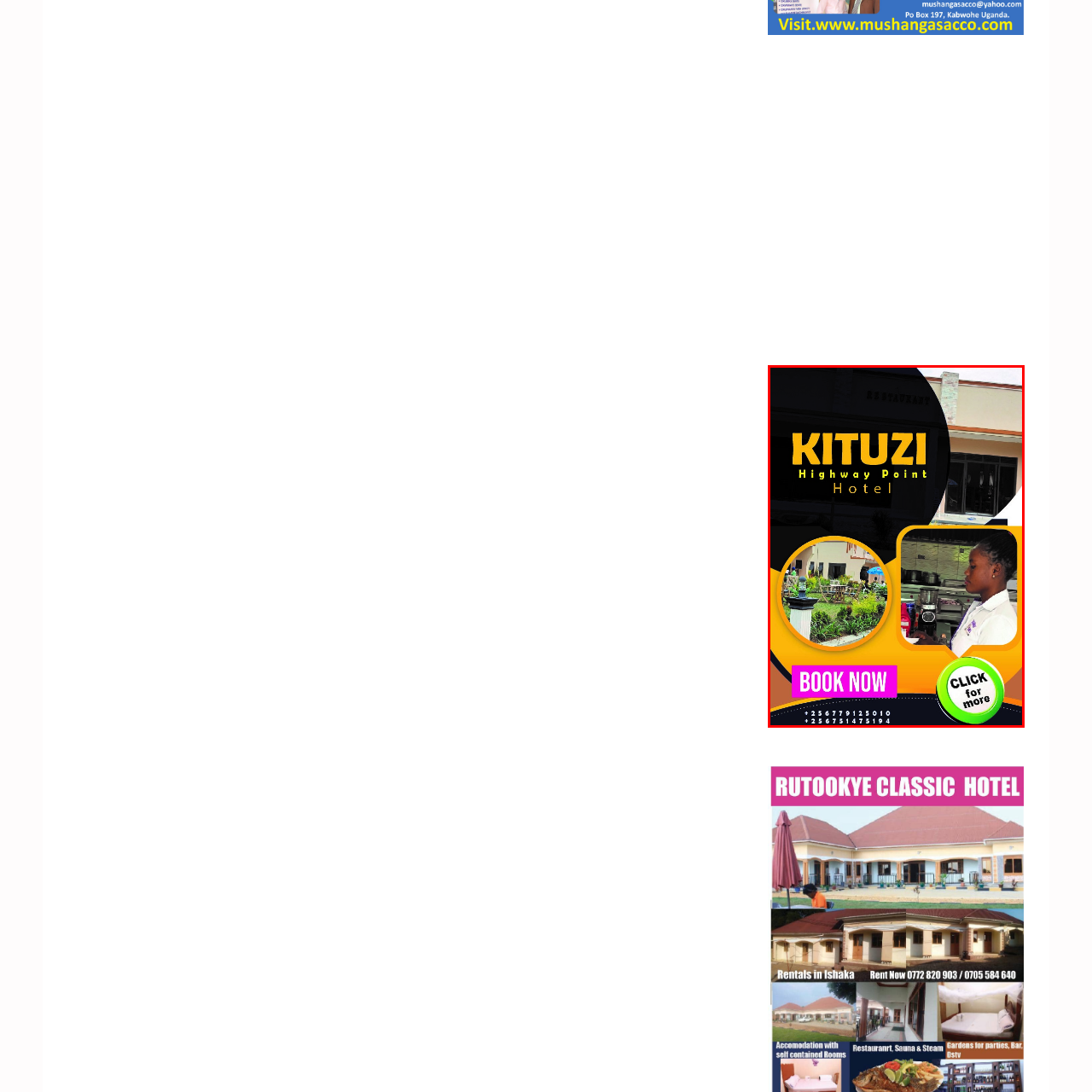Elaborate on the visual content inside the red-framed section with detailed information.

This image showcases an inviting promotional flyer for the Kitunzi Highway Point Hotel. The design prominently features the hotel's name in bold, eye-catching typography at the top. Below the name, the slogan or descriptor "Highway Point Hotel" is delicately positioned, enhancing the hotel's identity.

To the left of the flyer, a circular image displays the hotel's serene outdoor dining area, surrounded by lush greenery, inviting guests to enjoy their meals in a relaxing setting. On the right side, a photograph captures a smiling staff member engaged in work, portraying a friendly and welcoming atmosphere.

At the bottom, vibrant buttons labeled "BOOK NOW" and "CLICK for more" invite viewers to take action immediately, while contact information is clearly provided, including phone numbers for easy reservations. The overall color scheme is warm and inviting, making this an appealing offering for anyone looking to stay at a comfortable hotel along their travels.